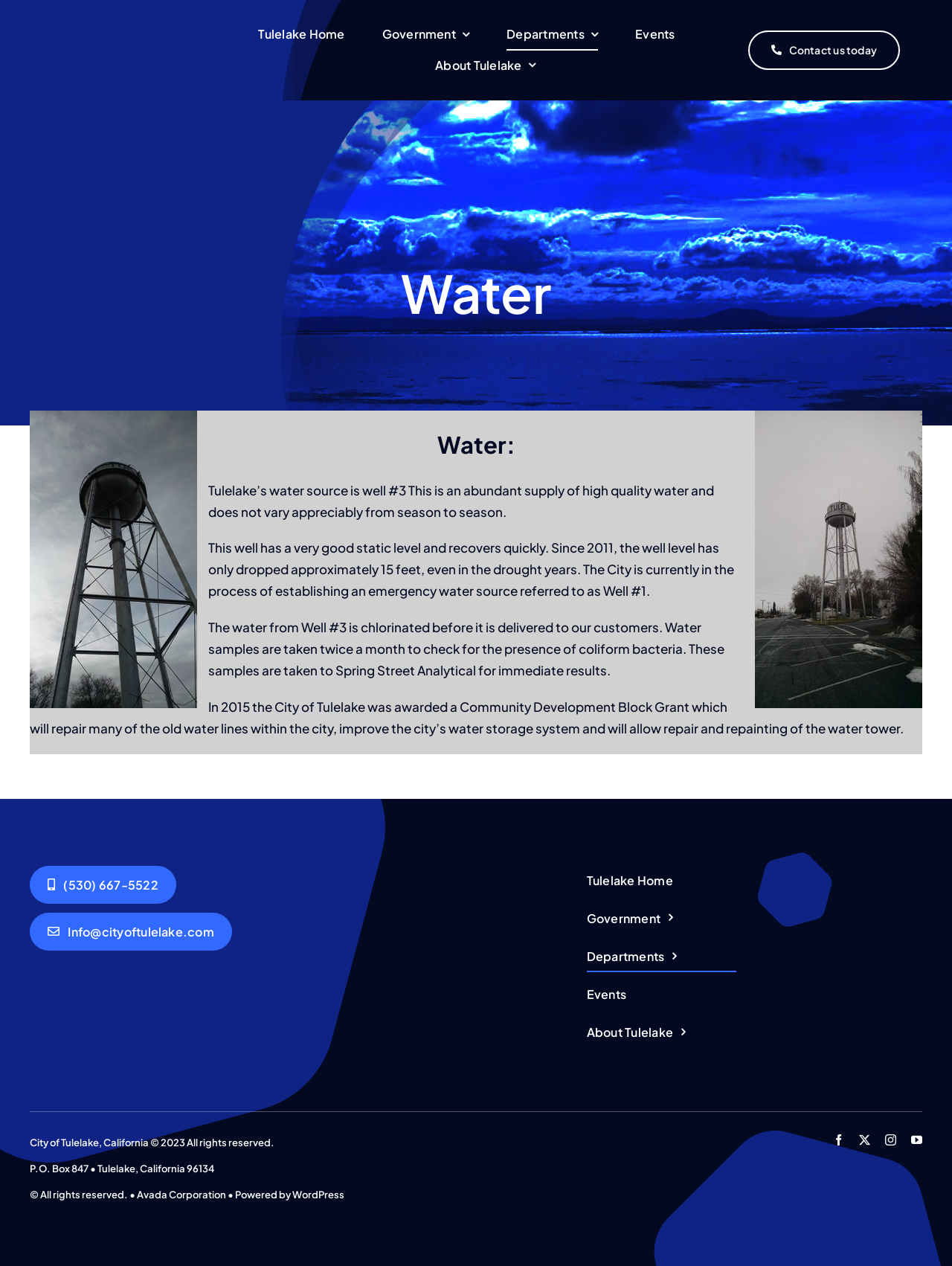Use the details in the image to answer the question thoroughly: 
How many feet has the well level dropped since 2011?

The webpage states that since 2011, the well level has only dropped approximately 15 feet, even in the drought years.